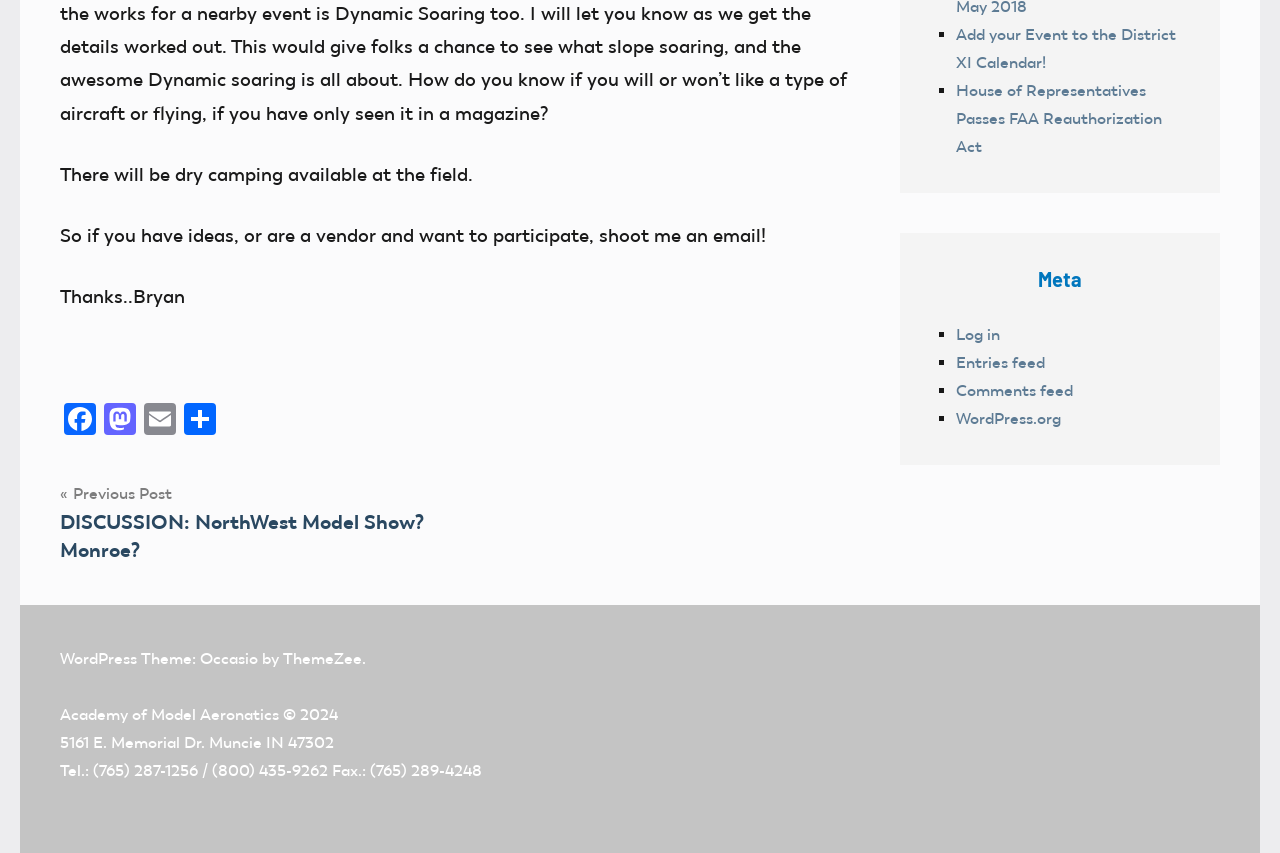Find the bounding box coordinates for the UI element that matches this description: "Academy of Model Aeronatics".

[0.047, 0.826, 0.218, 0.849]